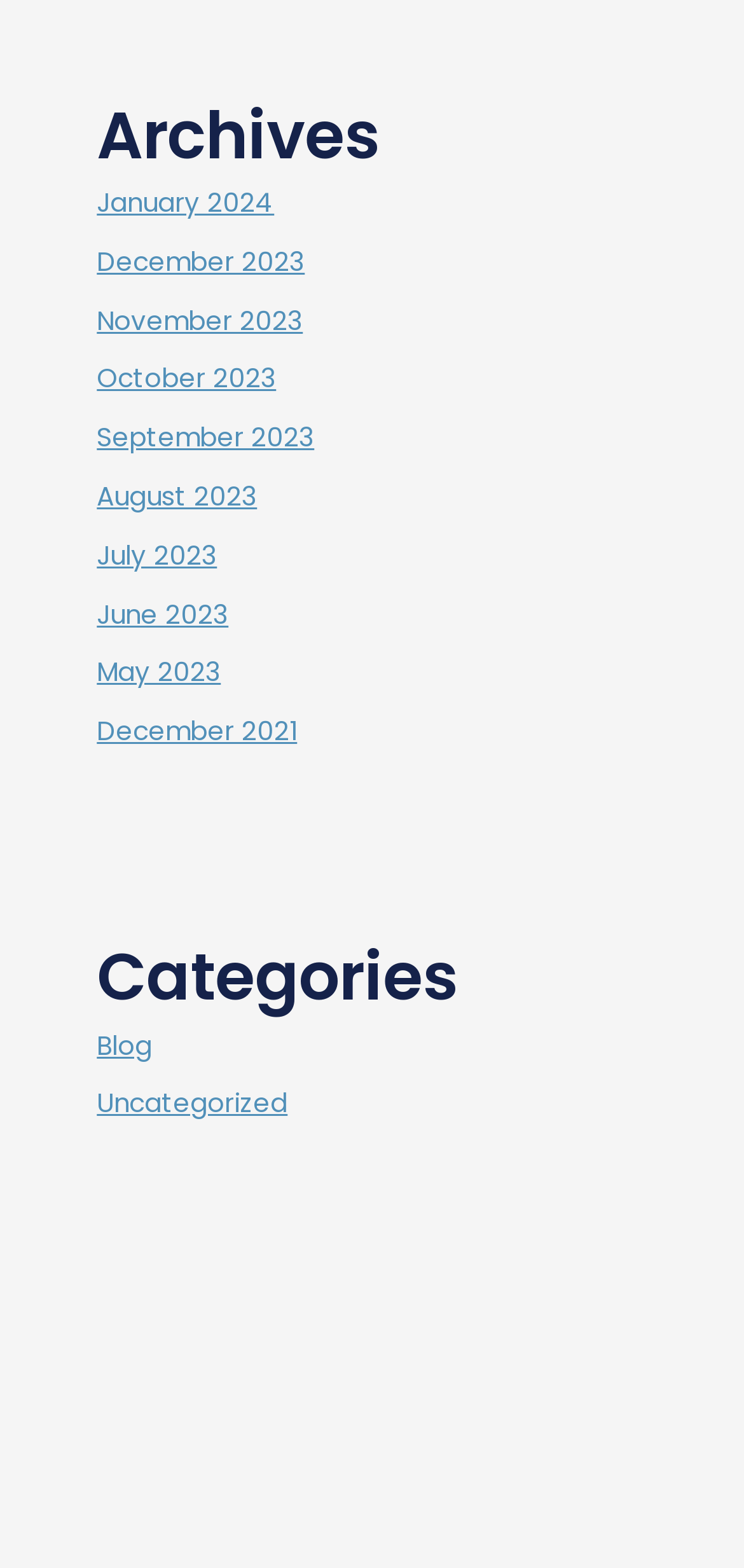What is the second category listed?
Please give a detailed and thorough answer to the question, covering all relevant points.

I looked at the section under the 'Categories' heading and found that the second link is 'Uncategorized', which is the second category listed.